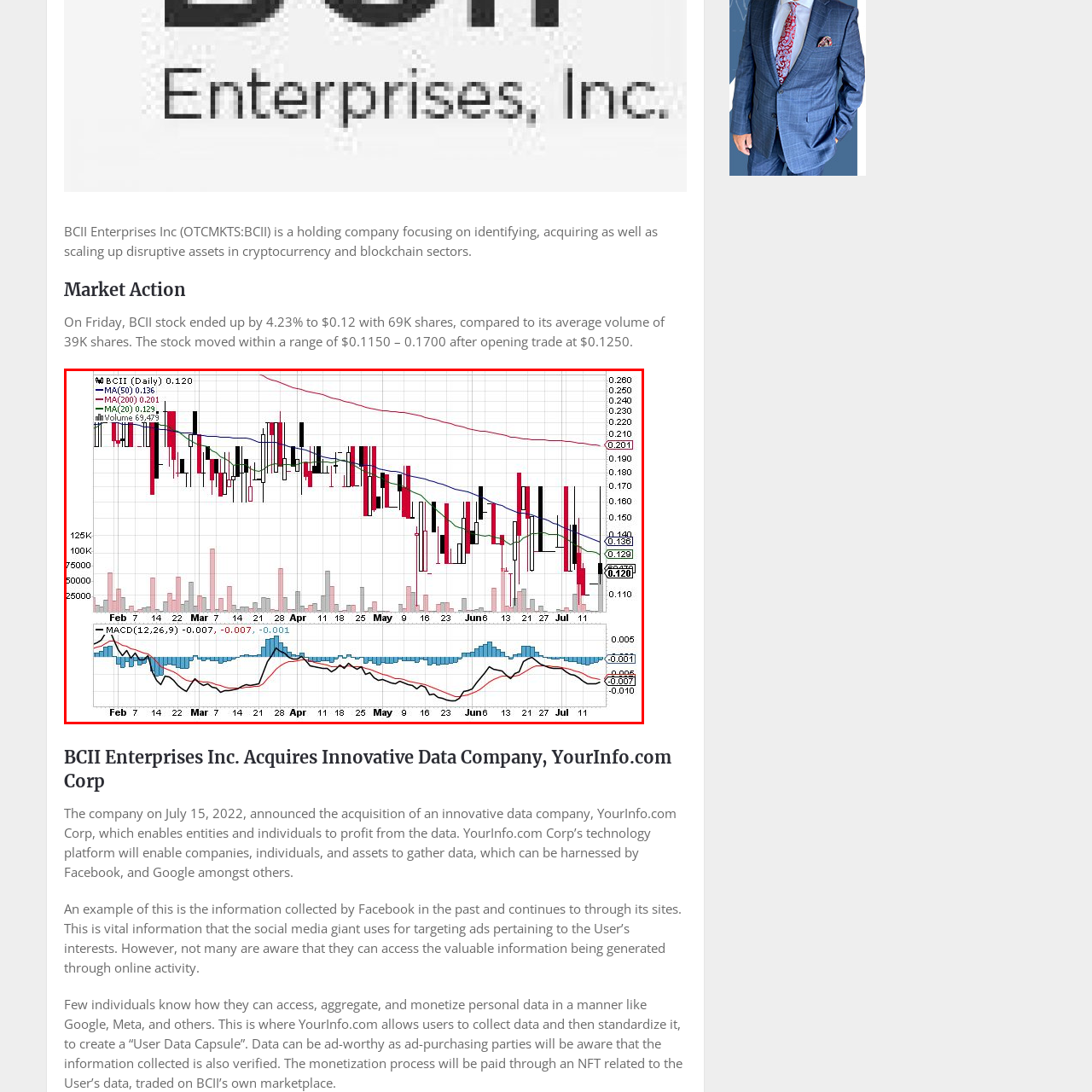Offer a meticulous description of everything depicted in the red-enclosed portion of the image.

The image illustrates the recent stock performance of BCII Enterprises Inc (OTCMKTS:BCII) over a daily timeframe. The chart displays a candlestick format, indicating the stock's opening, closing, high, and low prices over various days, with a significant drop noted as the stock currently sits at $0.120. The chart includes moving averages, specifically the 50-day (shown in blue) and 200-day (shown in red) moving averages, which provide context for longer-term price trends. Additionally, there’s a MACD (Moving Average Convergence Divergence) indicator at the bottom, illustrating momentum shifts, with values revealing the potential for buying or selling signals based on the stock's trajectory. On the trading volume front, it shows a recent activity of 69,473 shares traded, signaling a notable interest in the stock. Overall, the chart captures a pivotal moment in BCII's market action, reflecting both volatility and investor engagement.